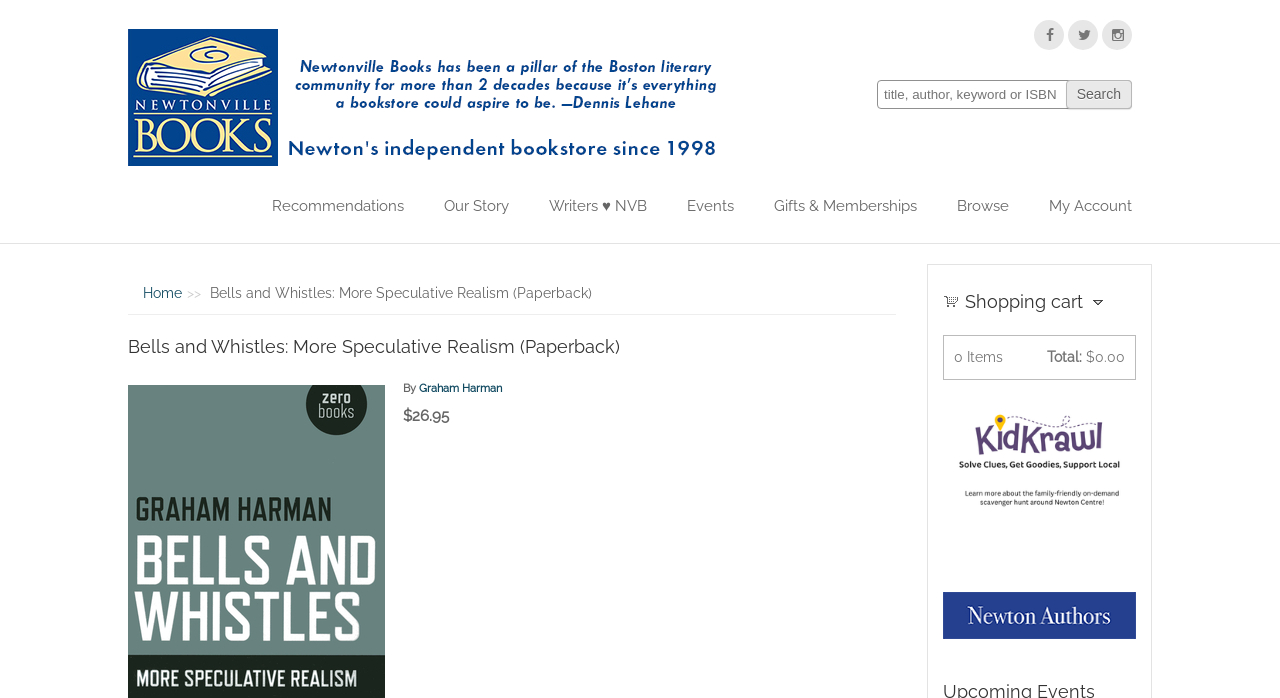Who is the author of the book?
From the image, provide a succinct answer in one word or a short phrase.

Graham Harman